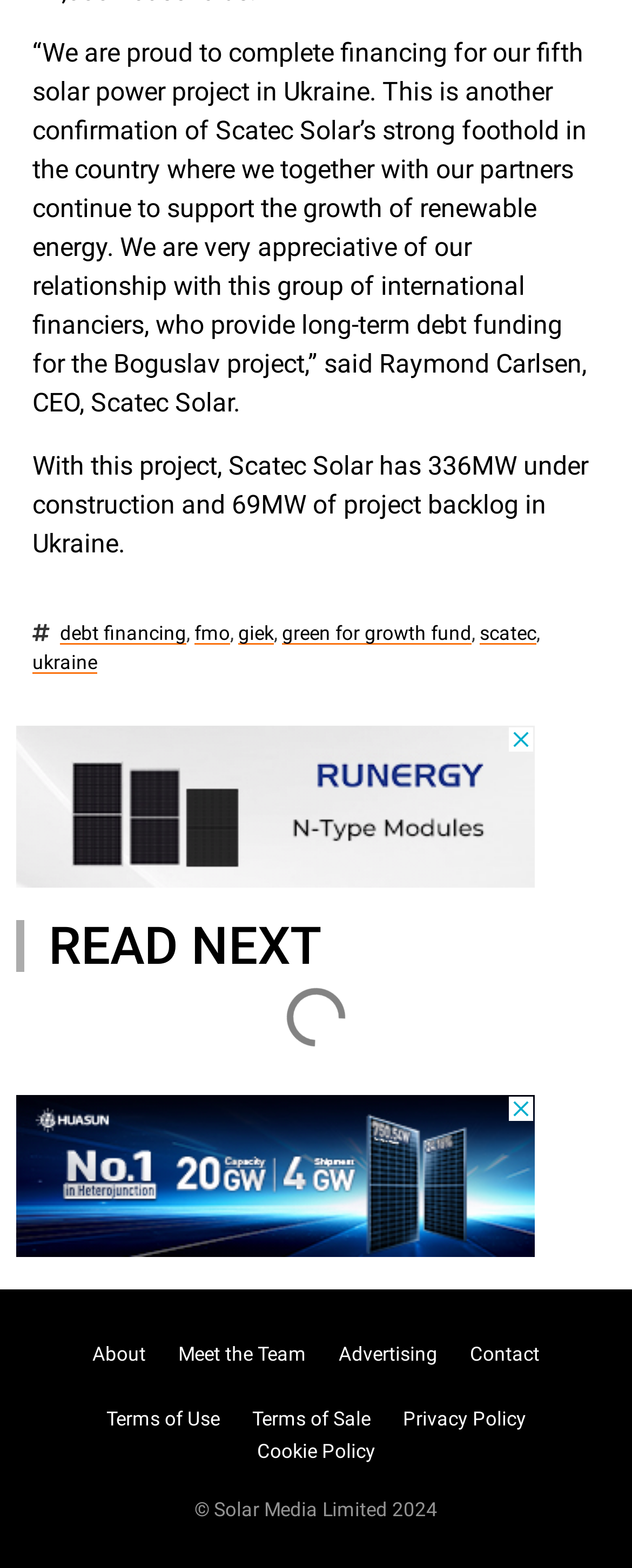Please find the bounding box coordinates in the format (top-left x, top-left y, bottom-right x, bottom-right y) for the given element description. Ensure the coordinates are floating point numbers between 0 and 1. Description: Cookie Policy

[0.381, 0.916, 0.619, 0.936]